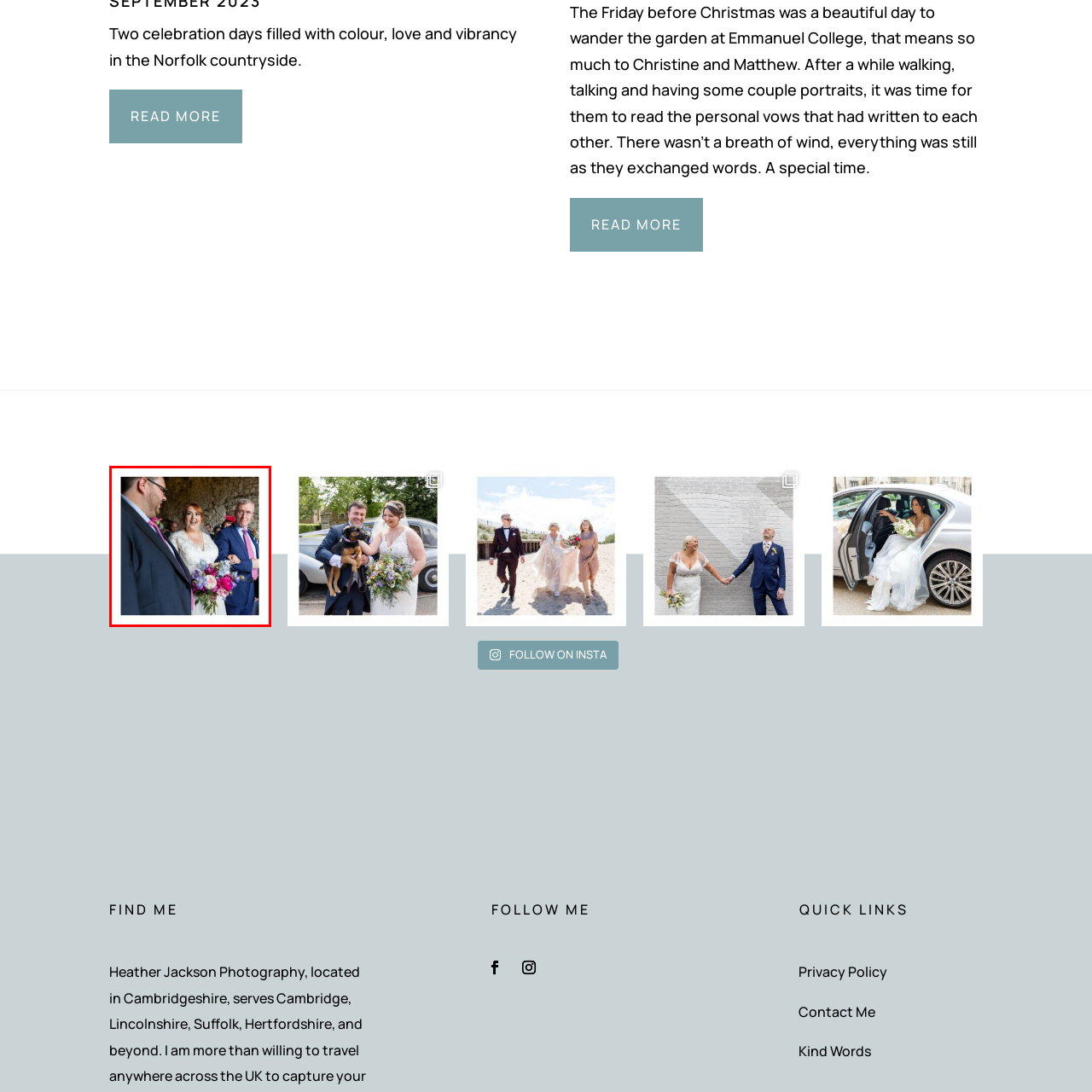What color is the guest's tie?
Examine the image highlighted by the red bounding box and provide a thorough and detailed answer based on your observations.

The caption specifically mentions that the guest on the bride's left is wearing a dark suit with a pink tie, indicating the color of the tie.